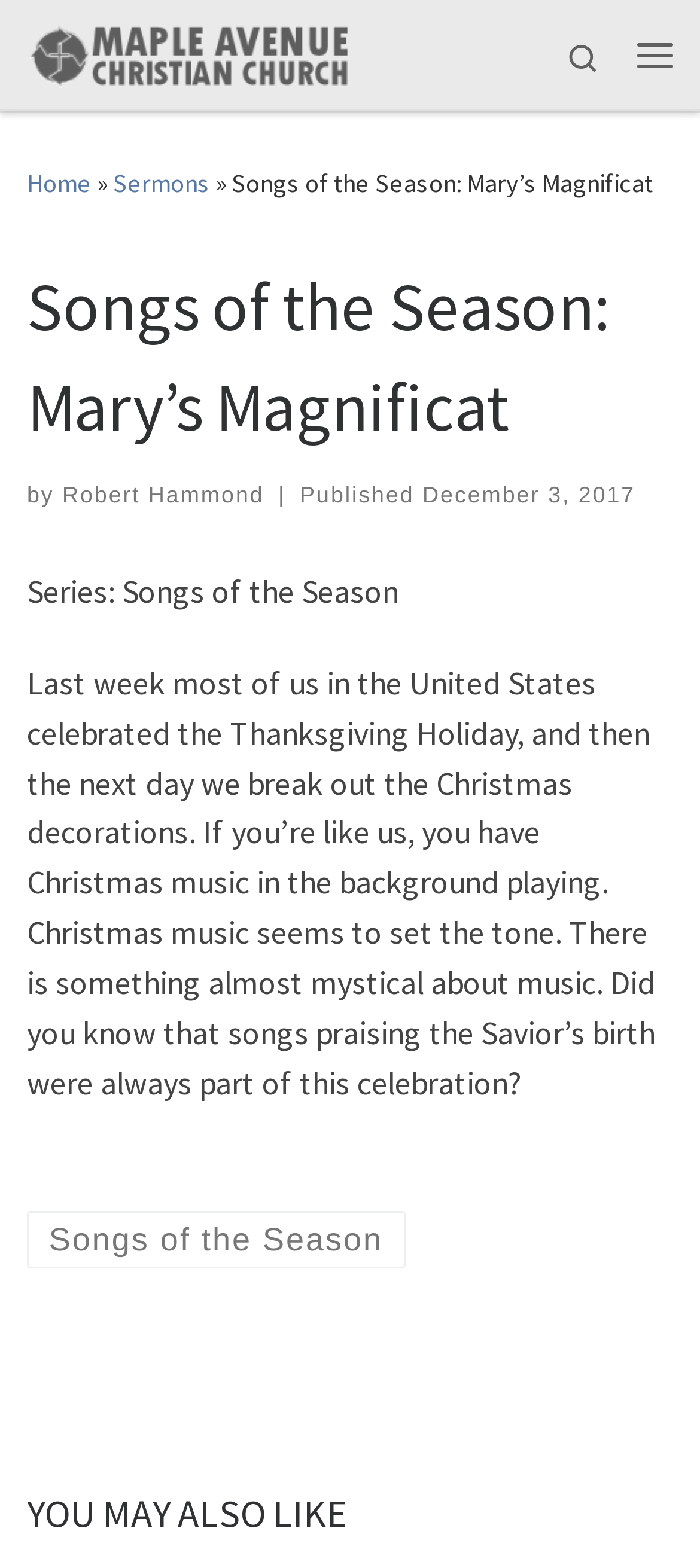When was the article published?
Please provide a detailed and thorough answer to the question.

I found the publication date by looking at the link element with the text 'December 3, 2017' which is located inside the article section, next to the text 'Published'.